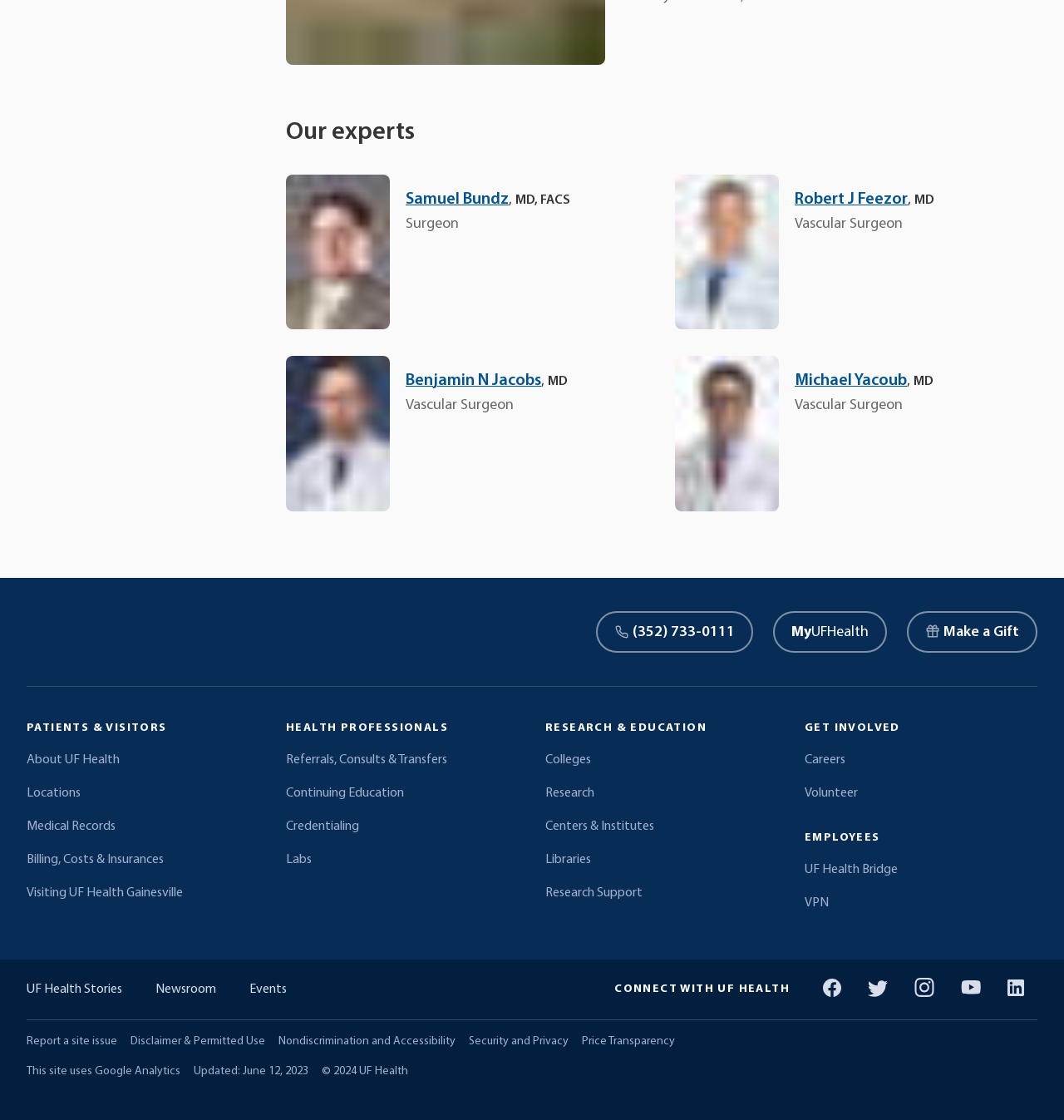Locate the bounding box coordinates of the element to click to perform the following action: 'View popular articles'. The coordinates should be given as four float values between 0 and 1, in the form of [left, top, right, bottom].

None